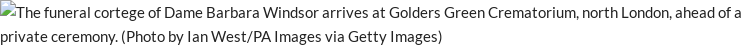Who took the photograph?
Based on the screenshot, answer the question with a single word or phrase.

Ian West